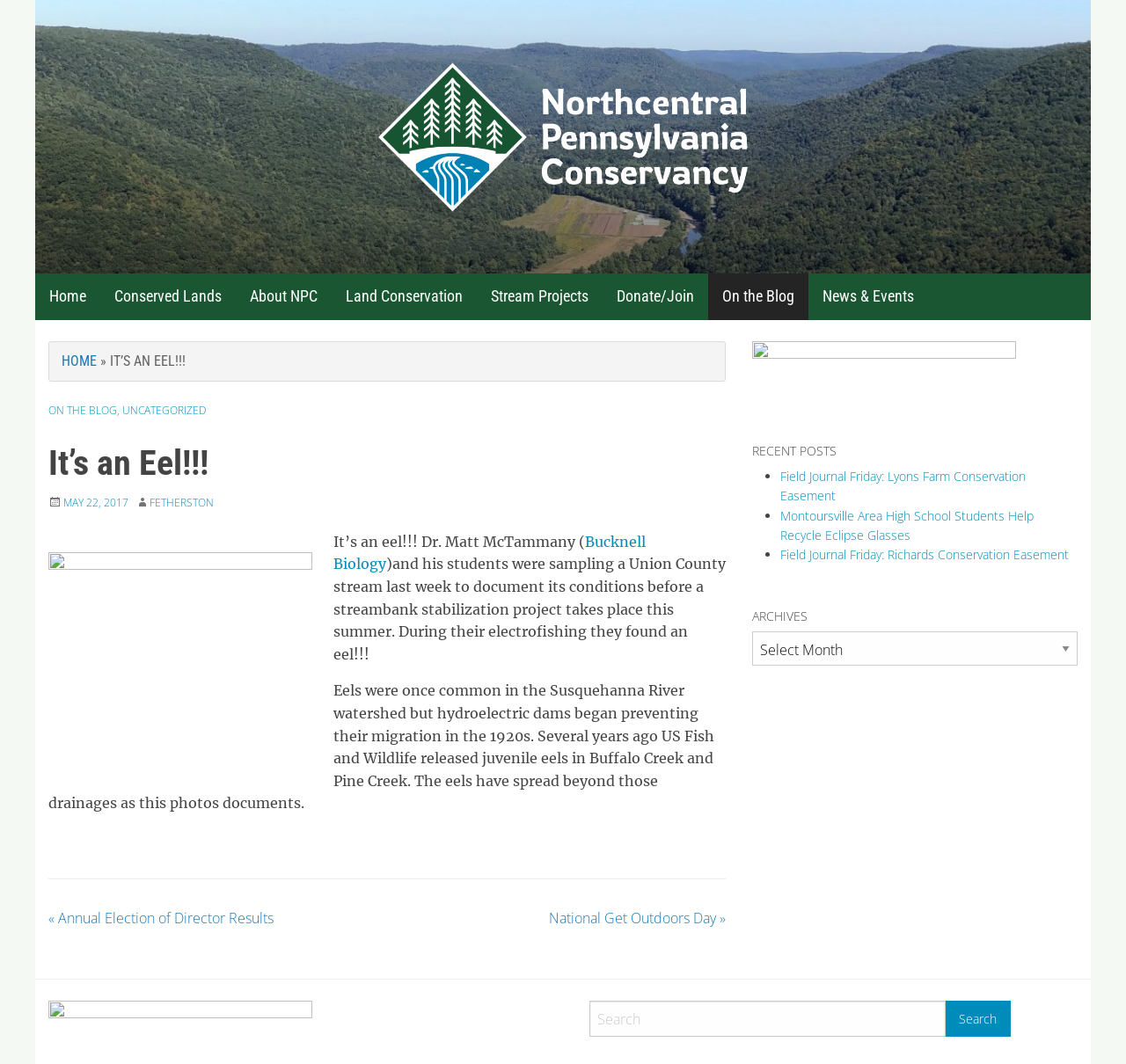What is the name of the organization?
Please answer the question with a detailed response using the information from the screenshot.

The name of the organization can be found in the top-left corner of the webpage, where it is written as 'Northcentral Pennsylvania Conservancy' in a link element.